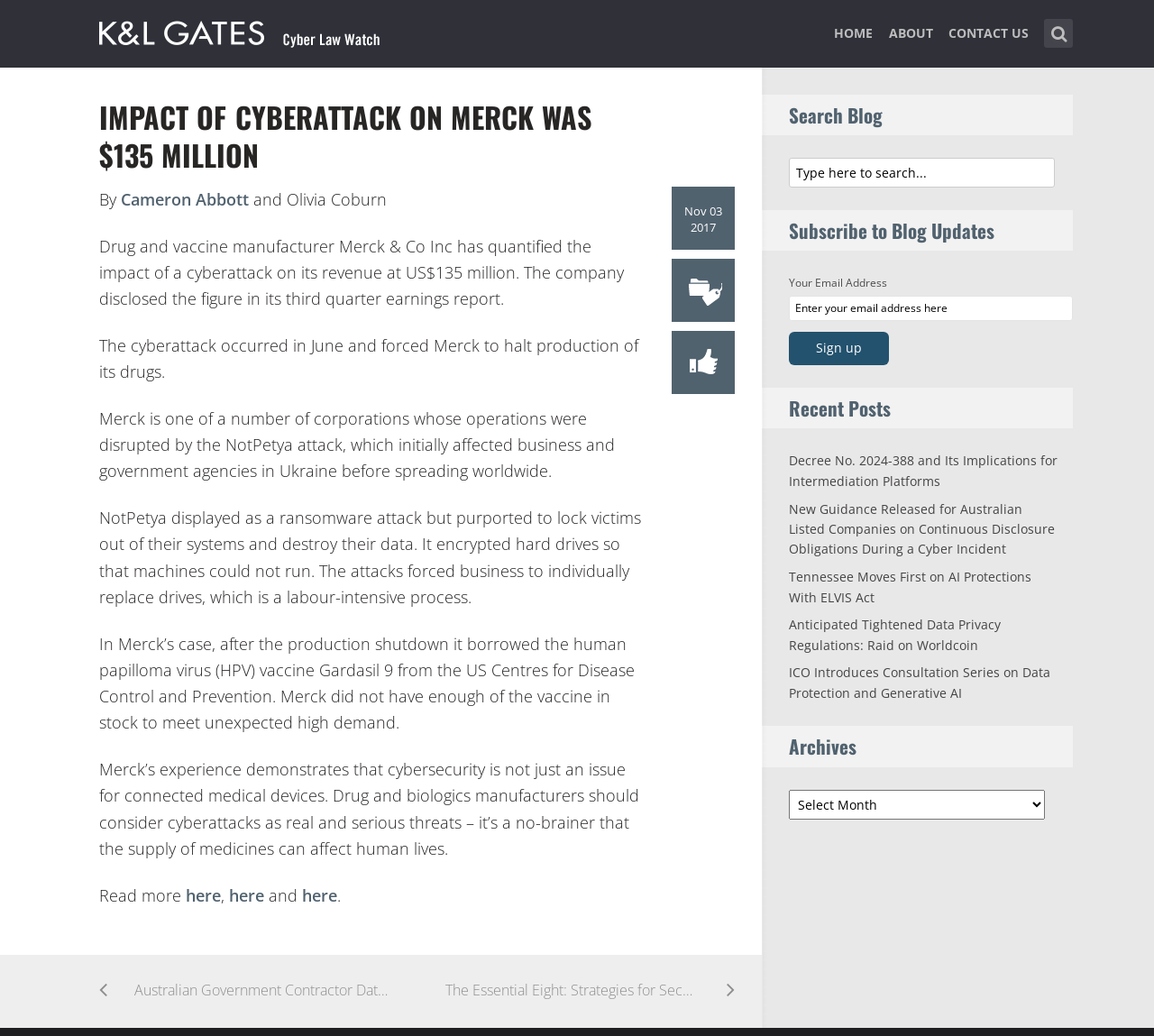Can you look at the image and give a comprehensive answer to the question:
What was the name of the vaccine that Merck borrowed from the US Centres for Disease Control and Prevention?

The answer can be found in the text 'Merck did not have enough of the vaccine in stock to meet unexpected high demand, so it borrowed the human papilloma virus (HPV) vaccine Gardasil 9 from the US Centres for Disease Control and Prevention.'